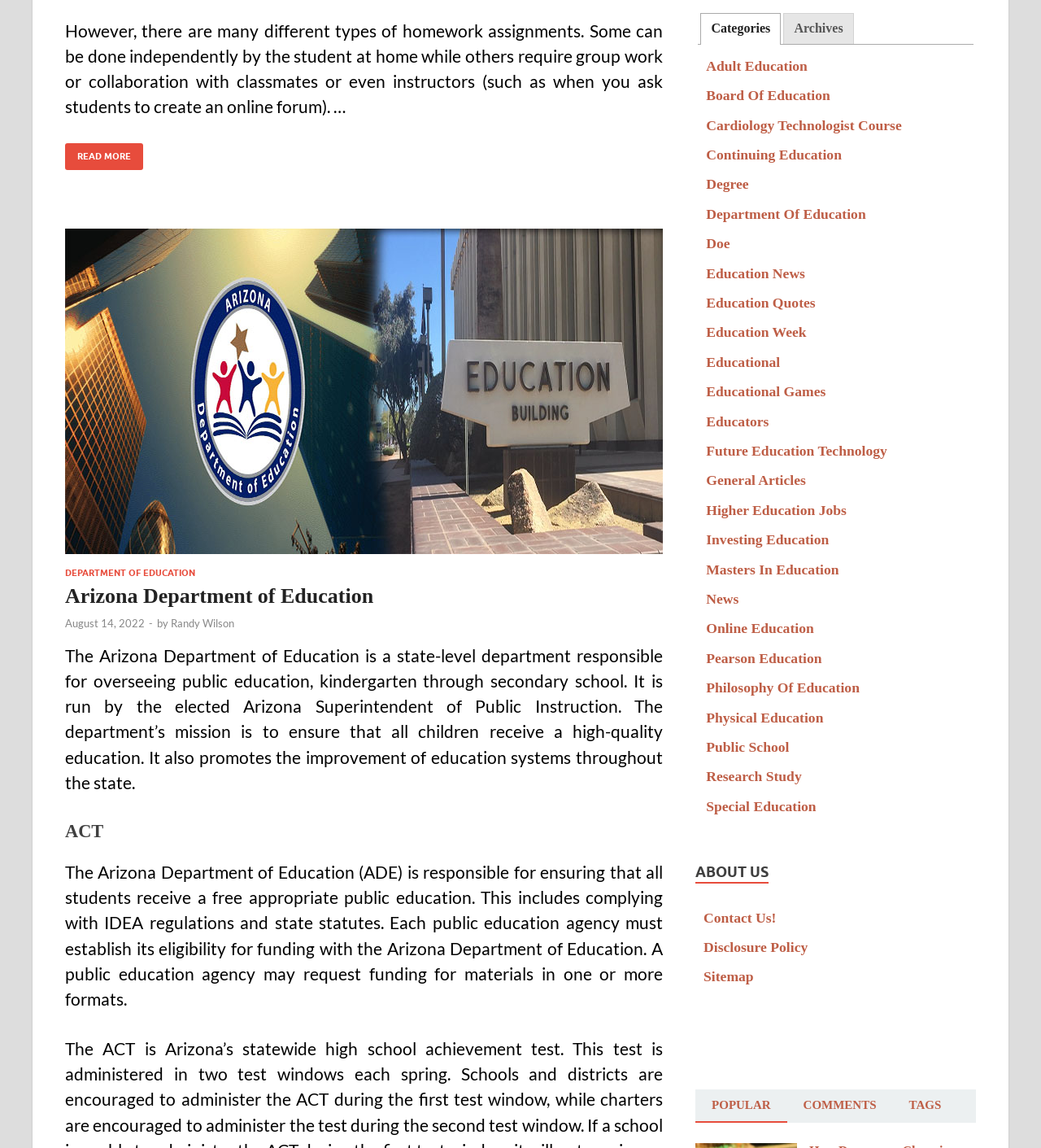Using the description: "Popular", determine the UI element's bounding box coordinates. Ensure the coordinates are in the format of four float numbers between 0 and 1, i.e., [left, top, right, bottom].

[0.668, 0.949, 0.756, 0.978]